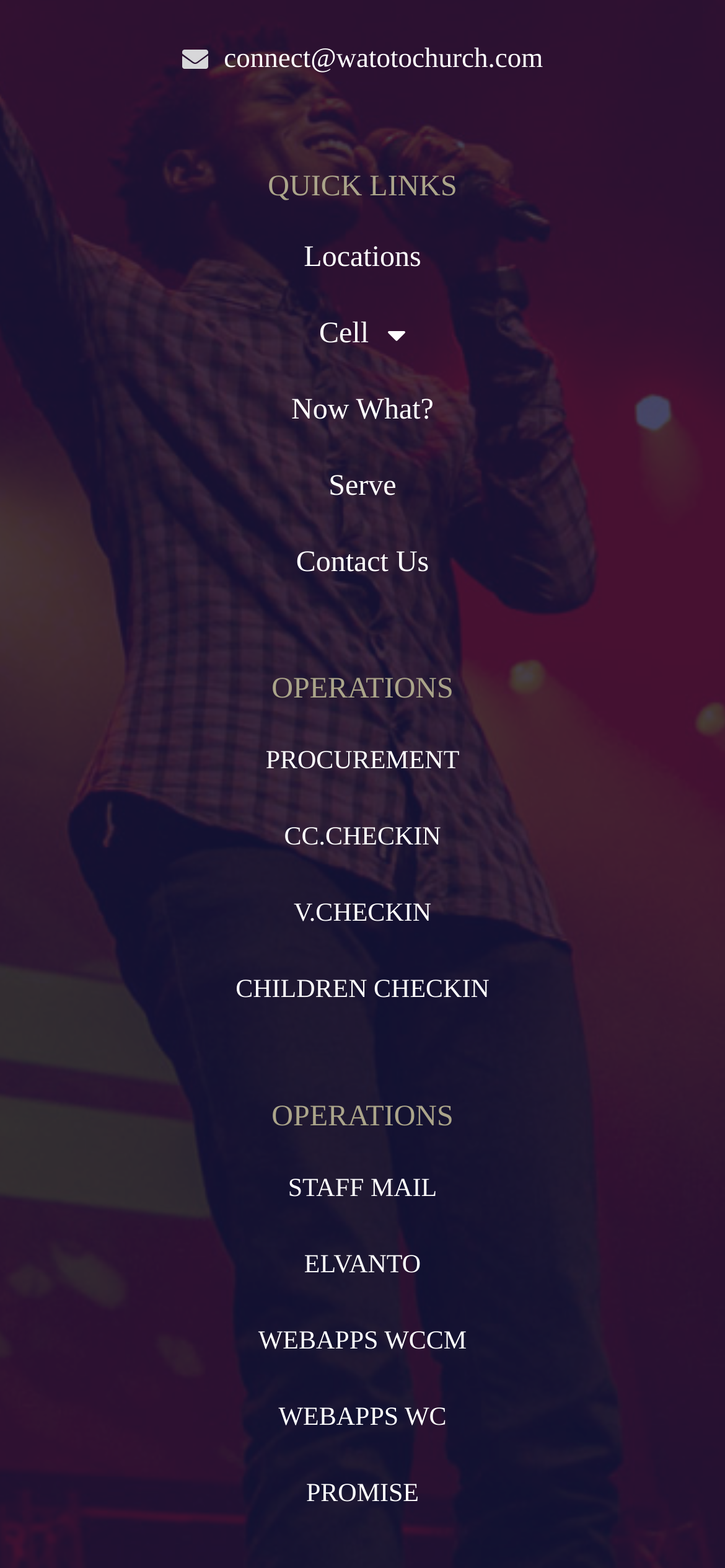What is the second operation listed on the webpage?
Please use the image to provide a one-word or short phrase answer.

PROCUREMENT